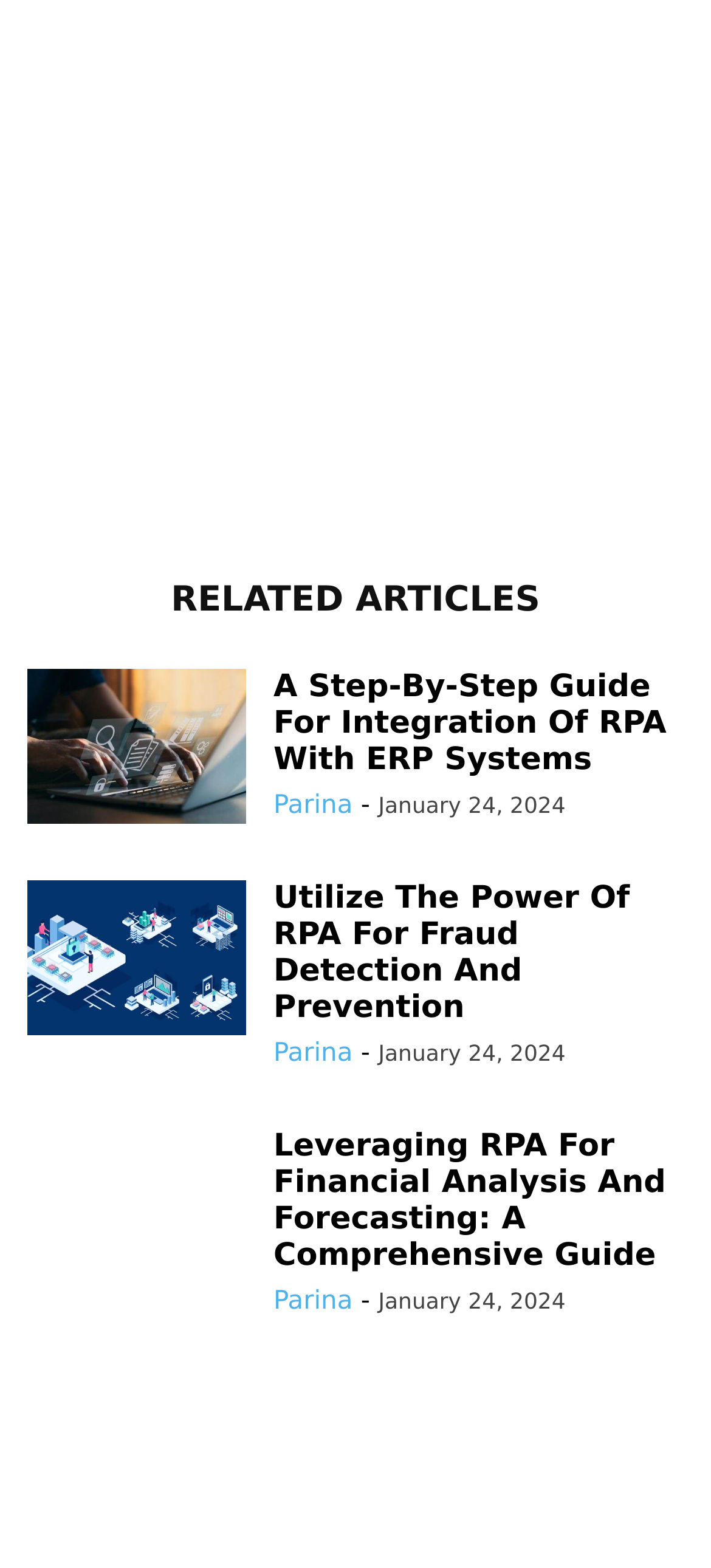Answer the question in a single word or phrase:
What is the date of the article?

January 24, 2024